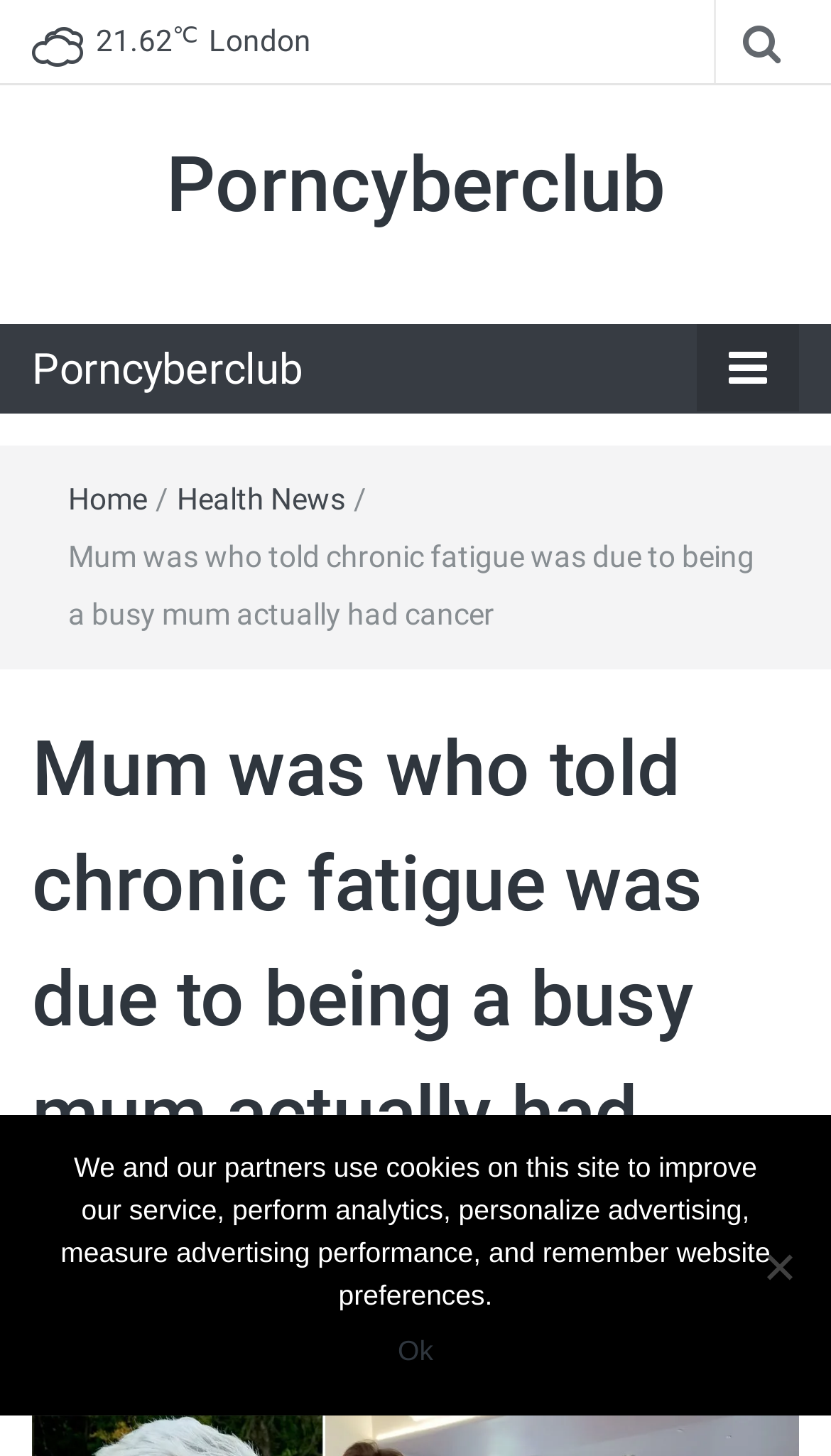Provide an in-depth description of the elements and layout of the webpage.

This webpage appears to be a news article or blog post about a woman named Donna Hicks who was misdiagnosed with chronic fatigue due to being a busy mom, but actually had cancer. 

At the top of the page, there is a weather section displaying the current temperature in London, 21.62°C, with a subscript symbol. 

Below the weather section, there are several navigation links, including "Porncyberclub" and "Home", which are positioned on the left side of the page. On the right side, there is a search icon represented by a magnifying glass symbol.

The main content of the page is a news article with a heading that summarizes the story. The article is positioned in the middle of the page, spanning almost the entire width. Below the heading, there is a timestamp indicating when the article was posted, March 17, 2023.

At the bottom of the page, there is a cookie notice dialog box that is not currently in focus. The dialog box contains a message about the use of cookies on the site and provides options to "Ok" or decline.